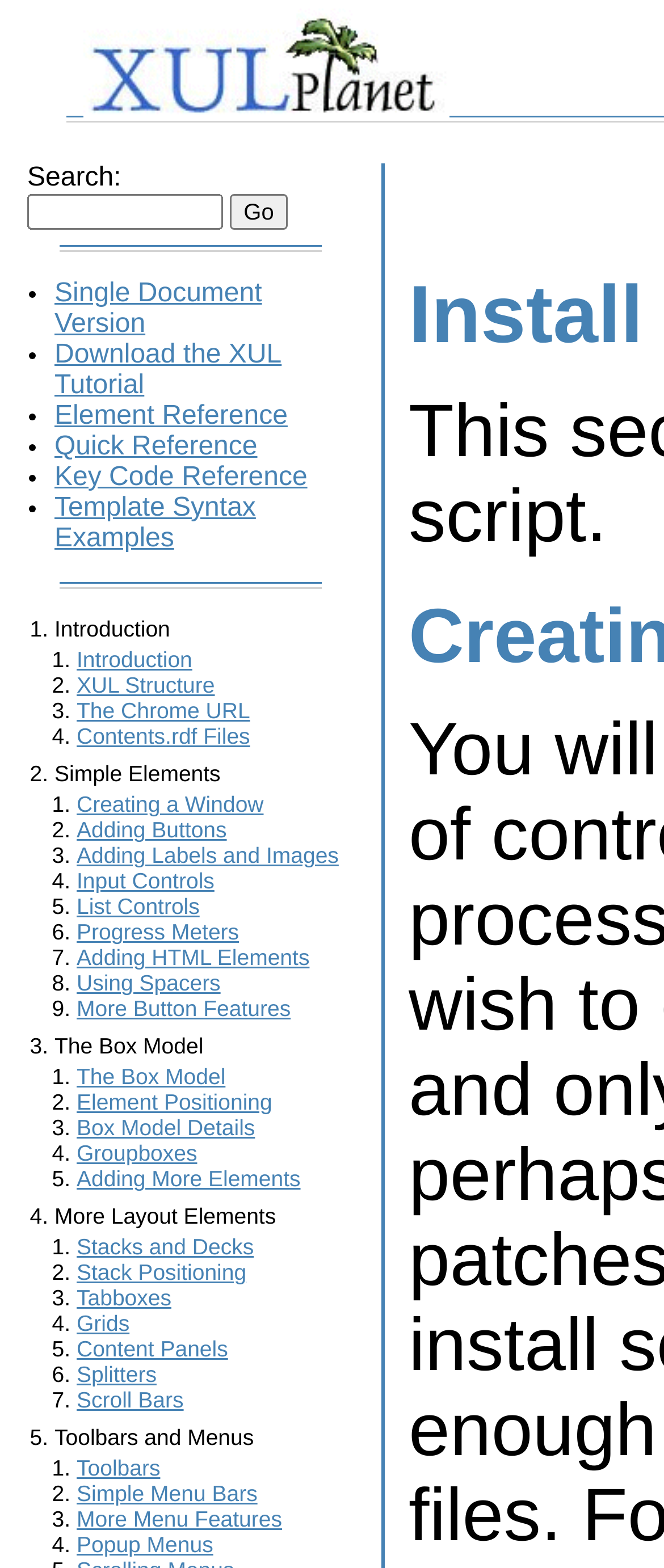Please identify the bounding box coordinates of the element's region that needs to be clicked to fulfill the following instruction: "Learn about the box model". The bounding box coordinates should consist of four float numbers between 0 and 1, i.e., [left, top, right, bottom].

[0.082, 0.659, 0.306, 0.675]